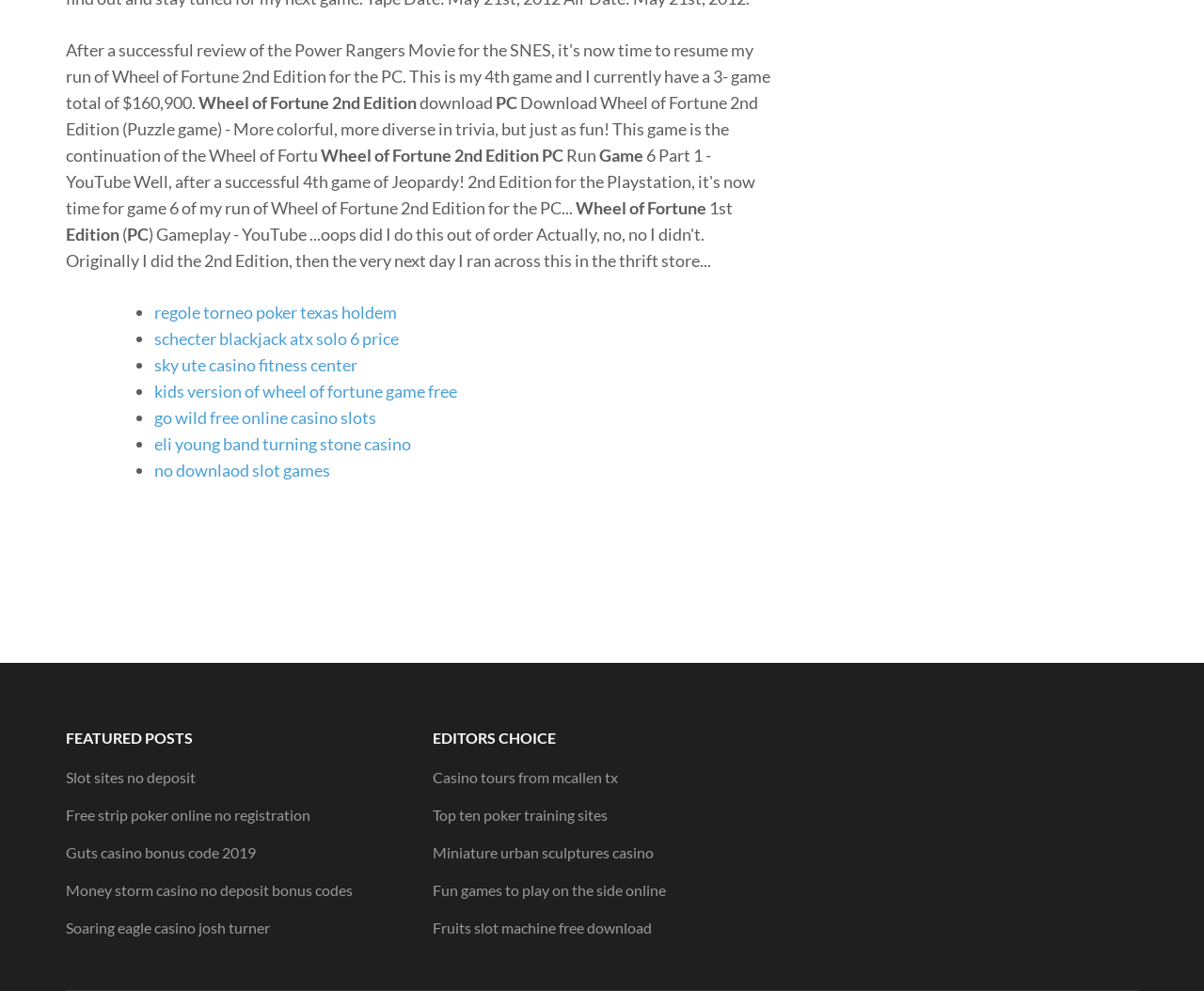Provide a short answer using a single word or phrase for the following question: 
What is the name of the game being described?

Wheel of Fortune